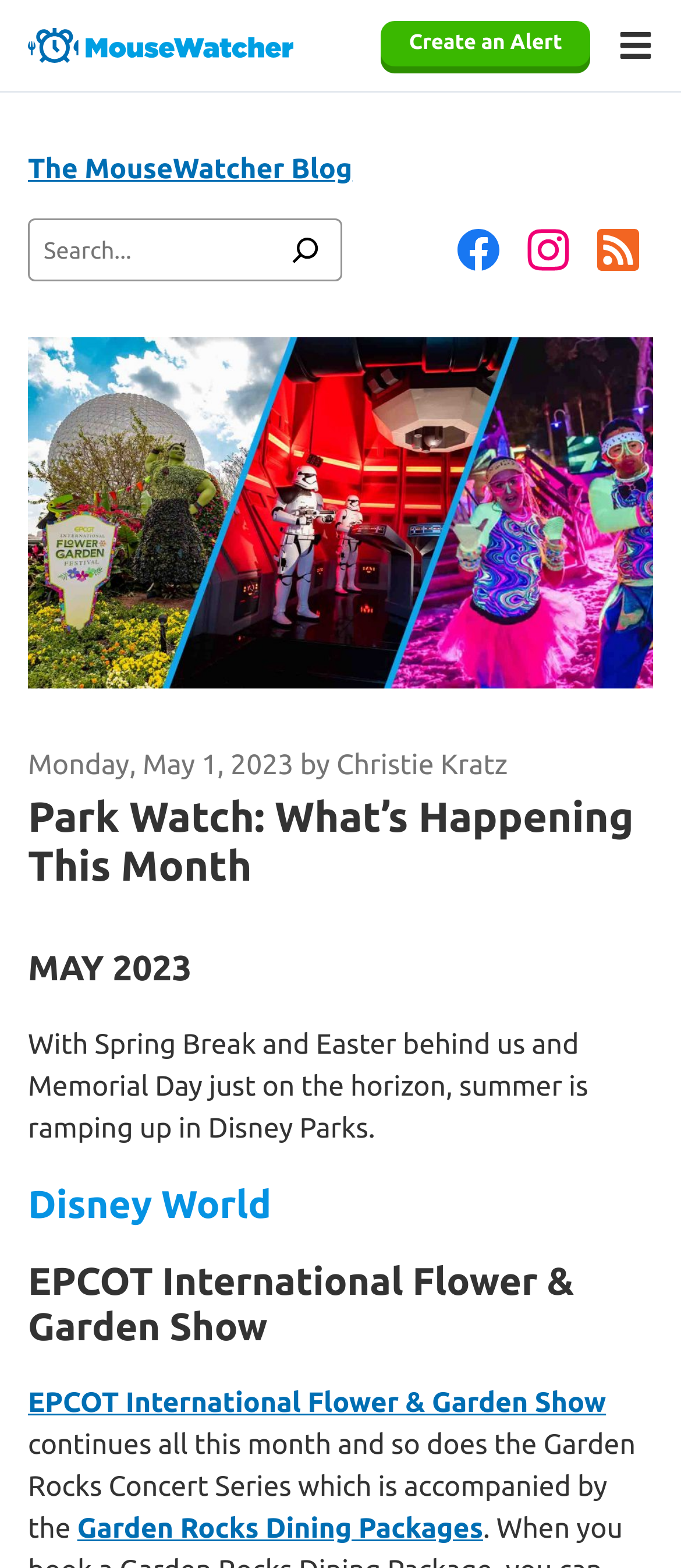Locate the UI element described as follows: "The MouseWatcher Blog". Return the bounding box coordinates as four float numbers between 0 and 1 in the order [left, top, right, bottom].

[0.041, 0.098, 0.517, 0.118]